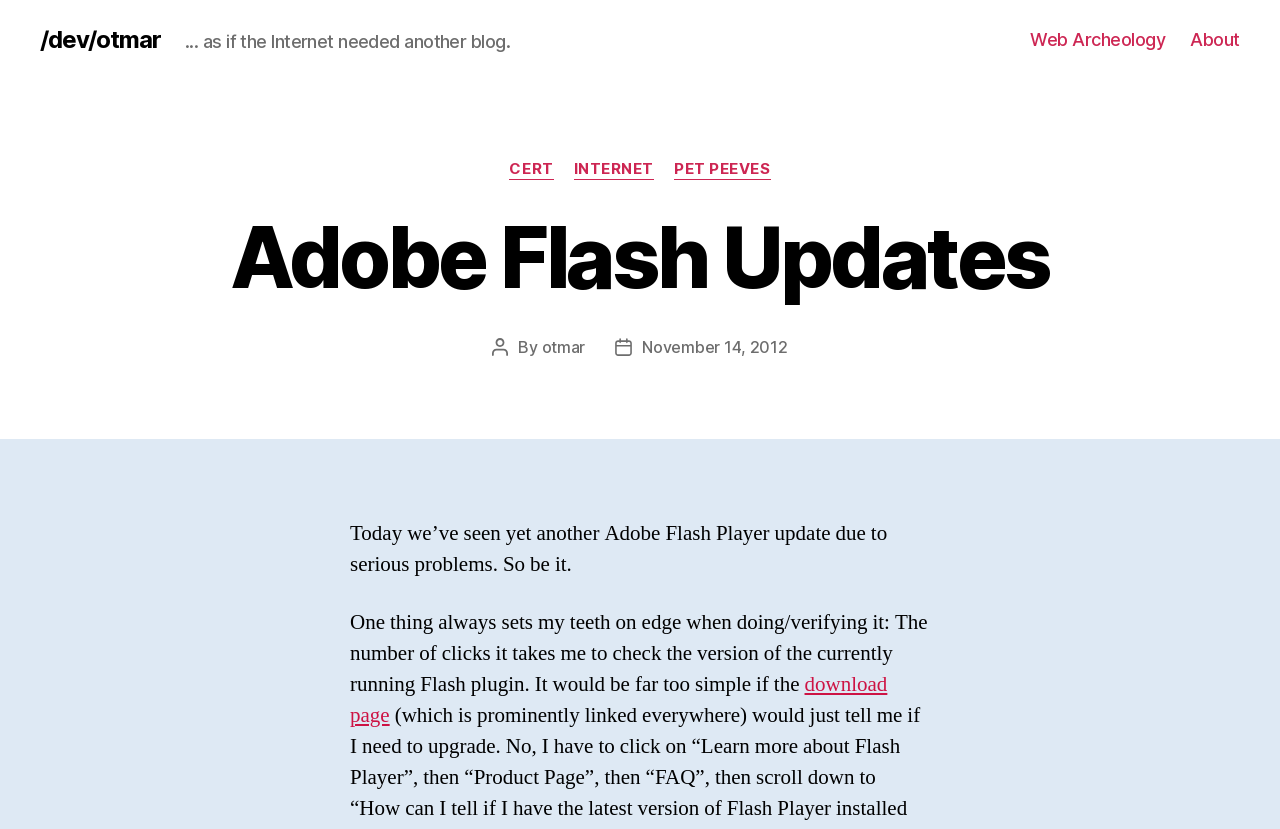What is the topic of the post?
Carefully analyze the image and provide a thorough answer to the question.

The topic of the post can be inferred from the text, which mentions 'Adobe Flash Player update' and the author's frustration with checking the version of the currently running Flash plugin.